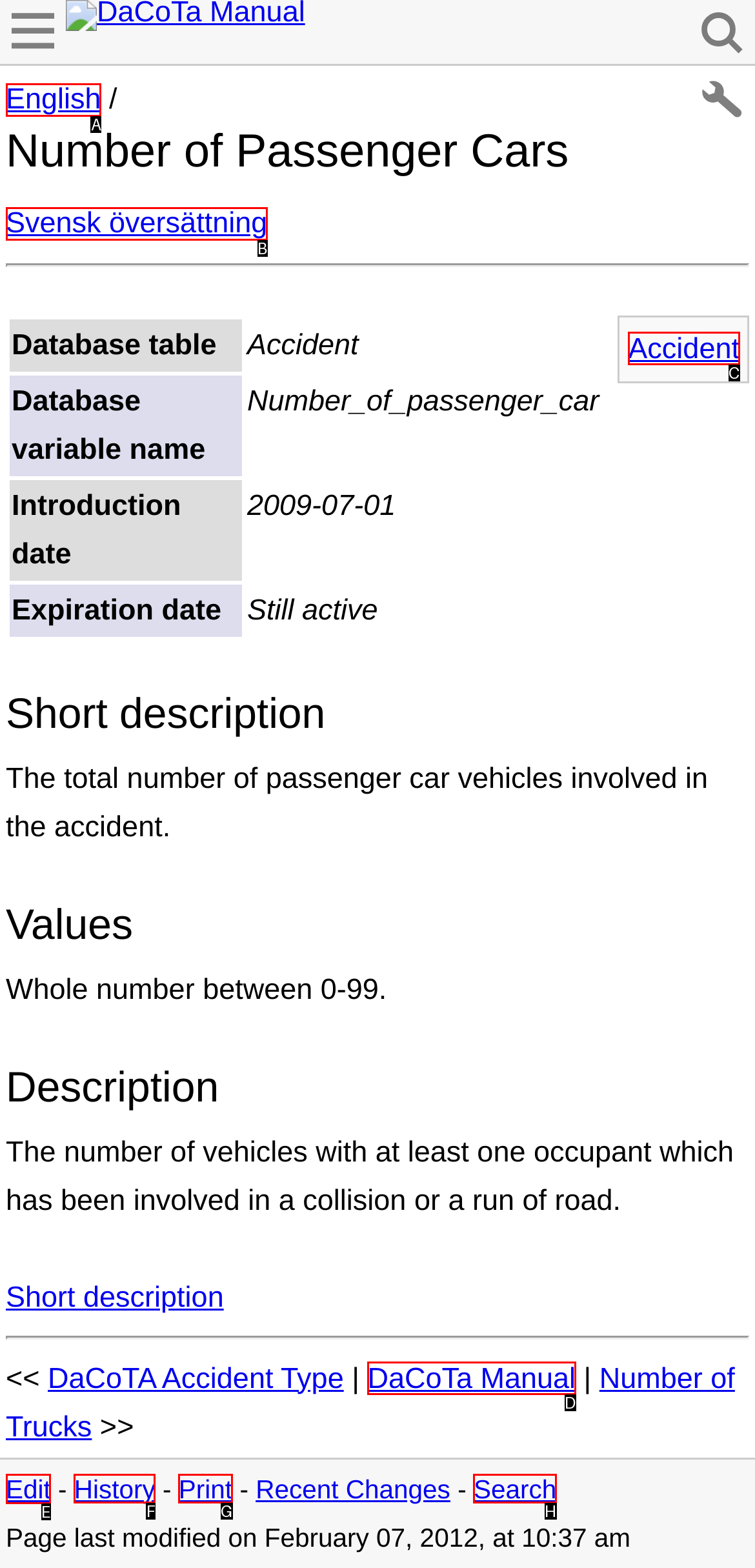Tell me the correct option to click for this task: Edit the current page
Write down the option's letter from the given choices.

E